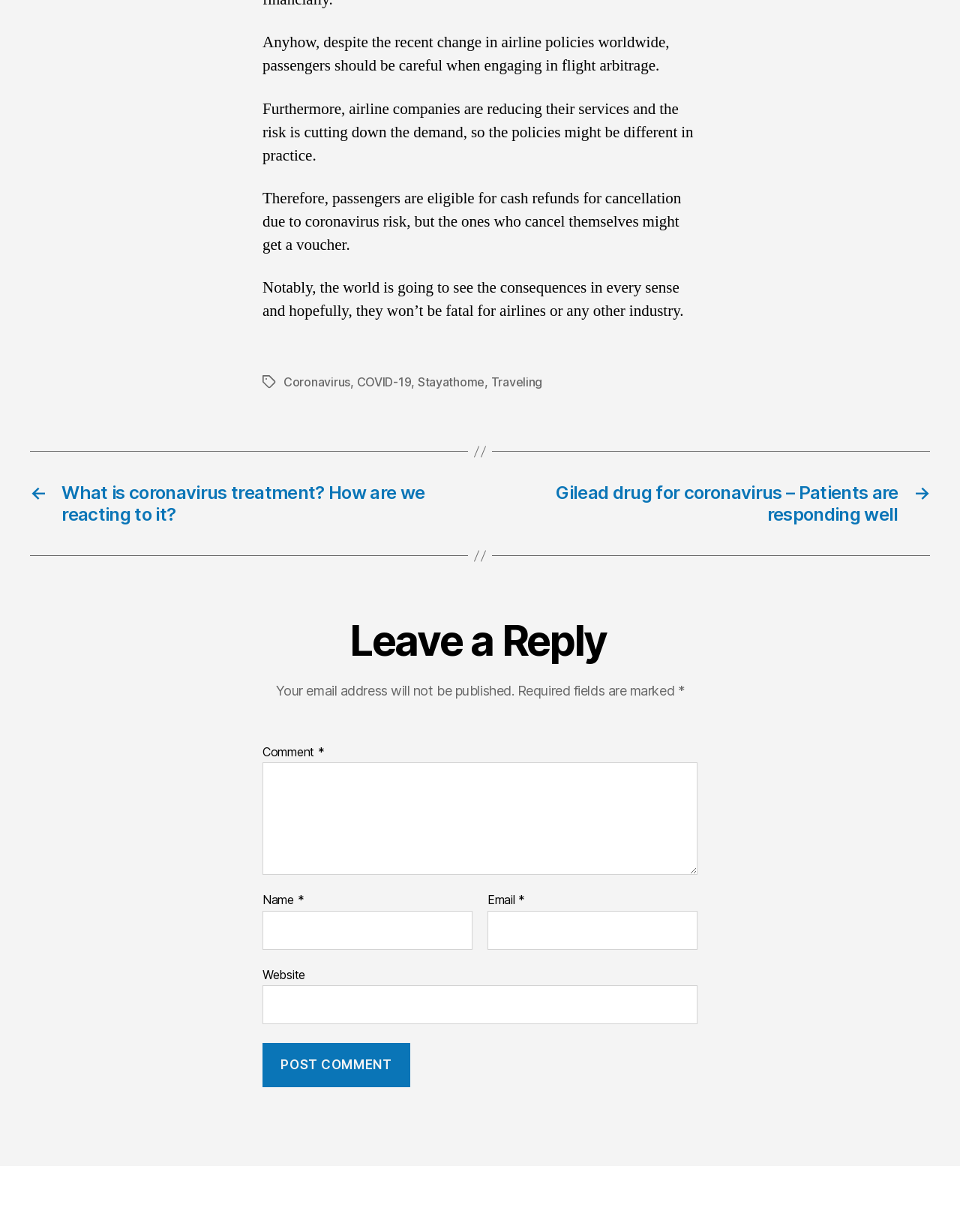Please specify the bounding box coordinates of the clickable region necessary for completing the following instruction: "Read the review of The Ghost Clause". The coordinates must consist of four float numbers between 0 and 1, i.e., [left, top, right, bottom].

None